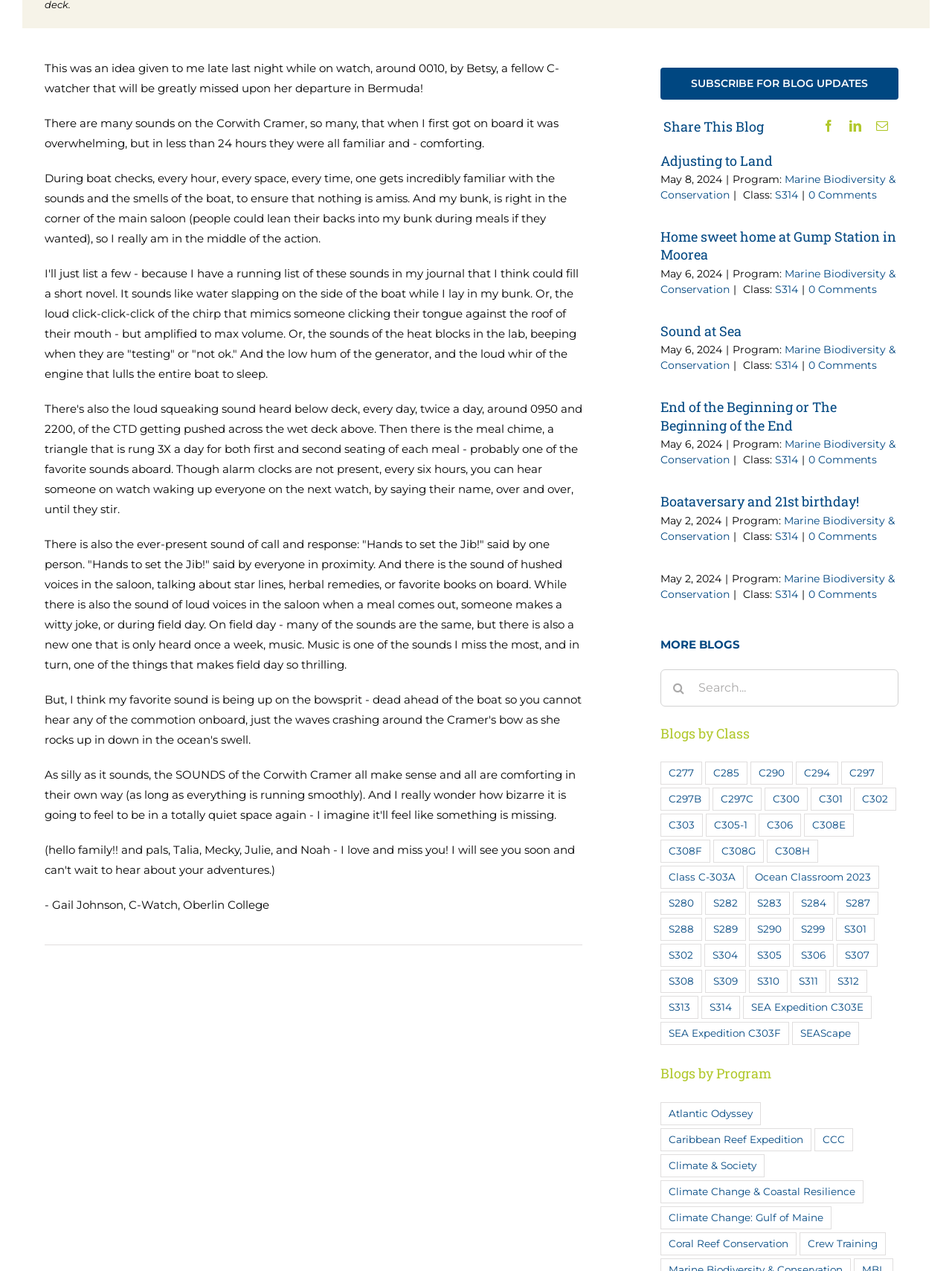Please specify the bounding box coordinates of the clickable region to carry out the following instruction: "Search for blogs". The coordinates should be four float numbers between 0 and 1, in the format [left, top, right, bottom].

[0.694, 0.527, 0.944, 0.556]